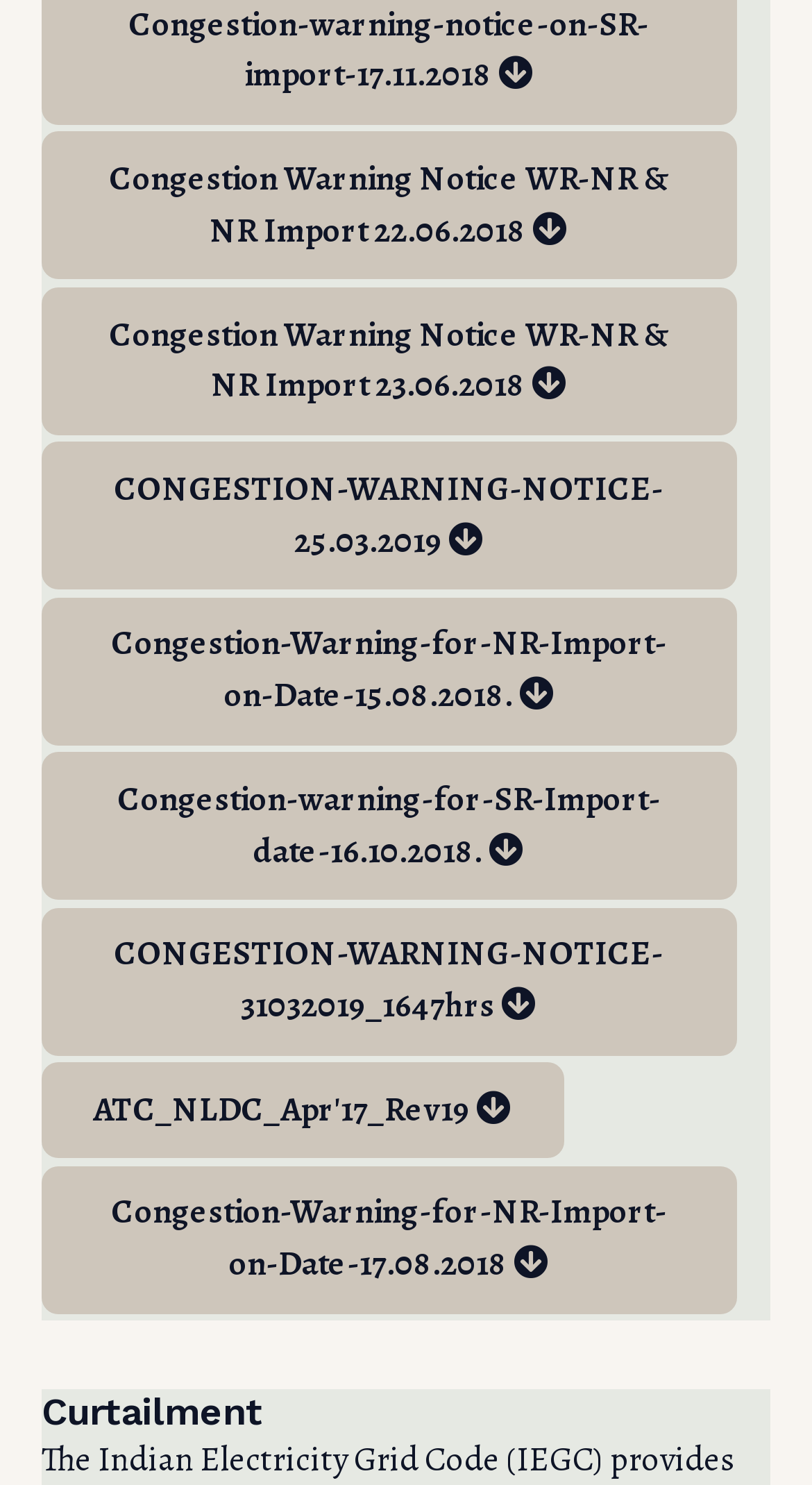Use the information in the screenshot to answer the question comprehensively: What is the topic of the first link?

The first link on the webpage has the text 'Congestion Warning Notice WR-NR & NR Import 22.06.2018'. This suggests that the topic of the first link is a congestion warning notice.